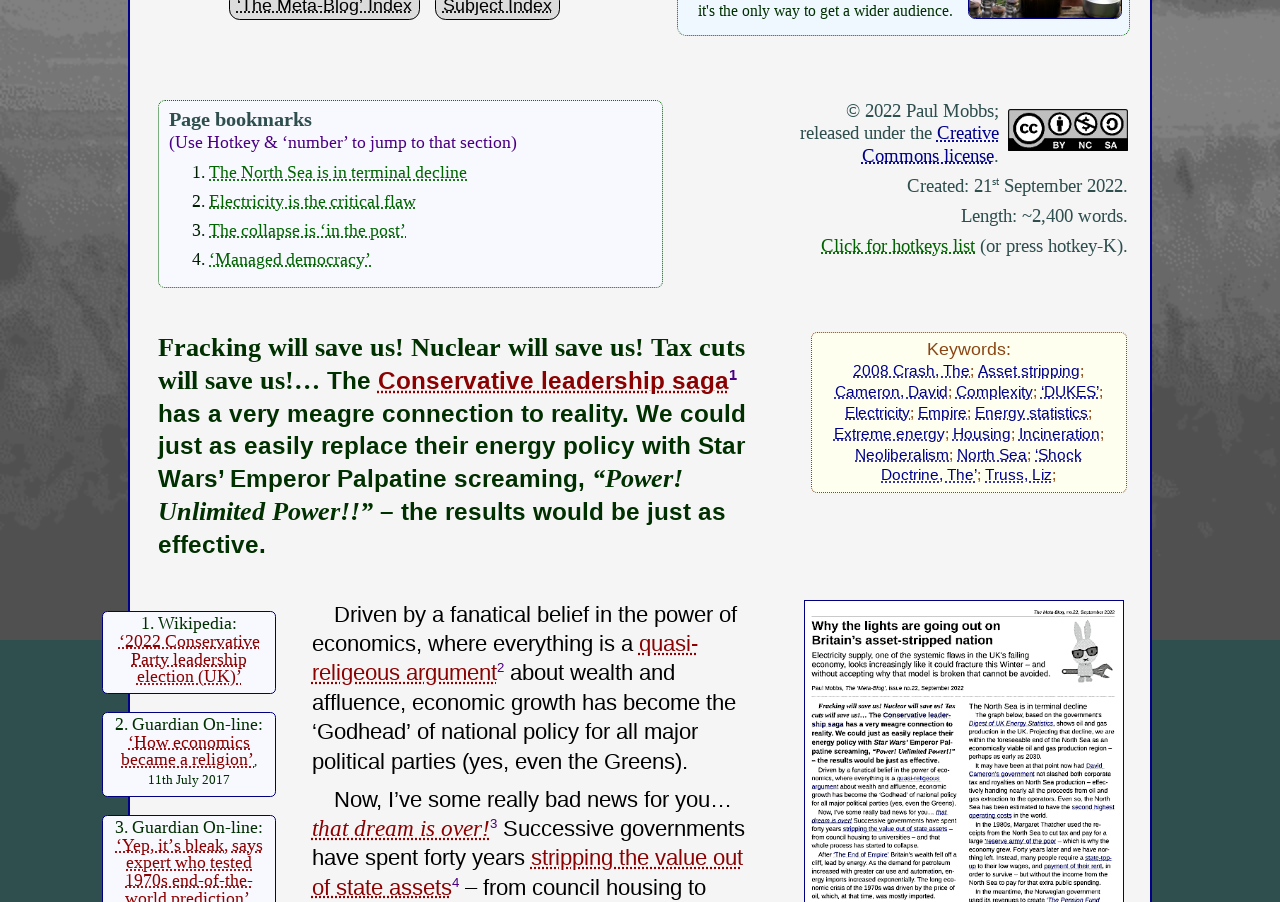Show the bounding box coordinates for the HTML element as described: "Energy statistics".

[0.762, 0.448, 0.85, 0.467]